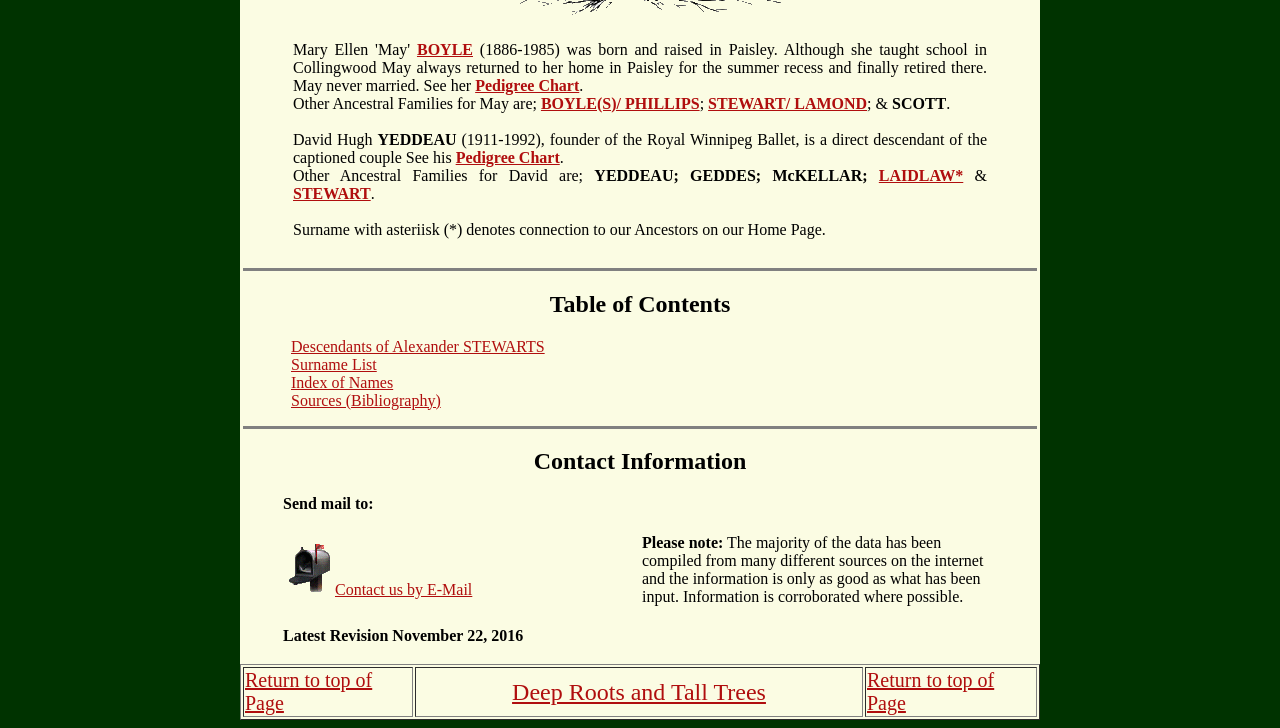Locate the bounding box coordinates of the element you need to click to accomplish the task described by this instruction: "Search for something".

None